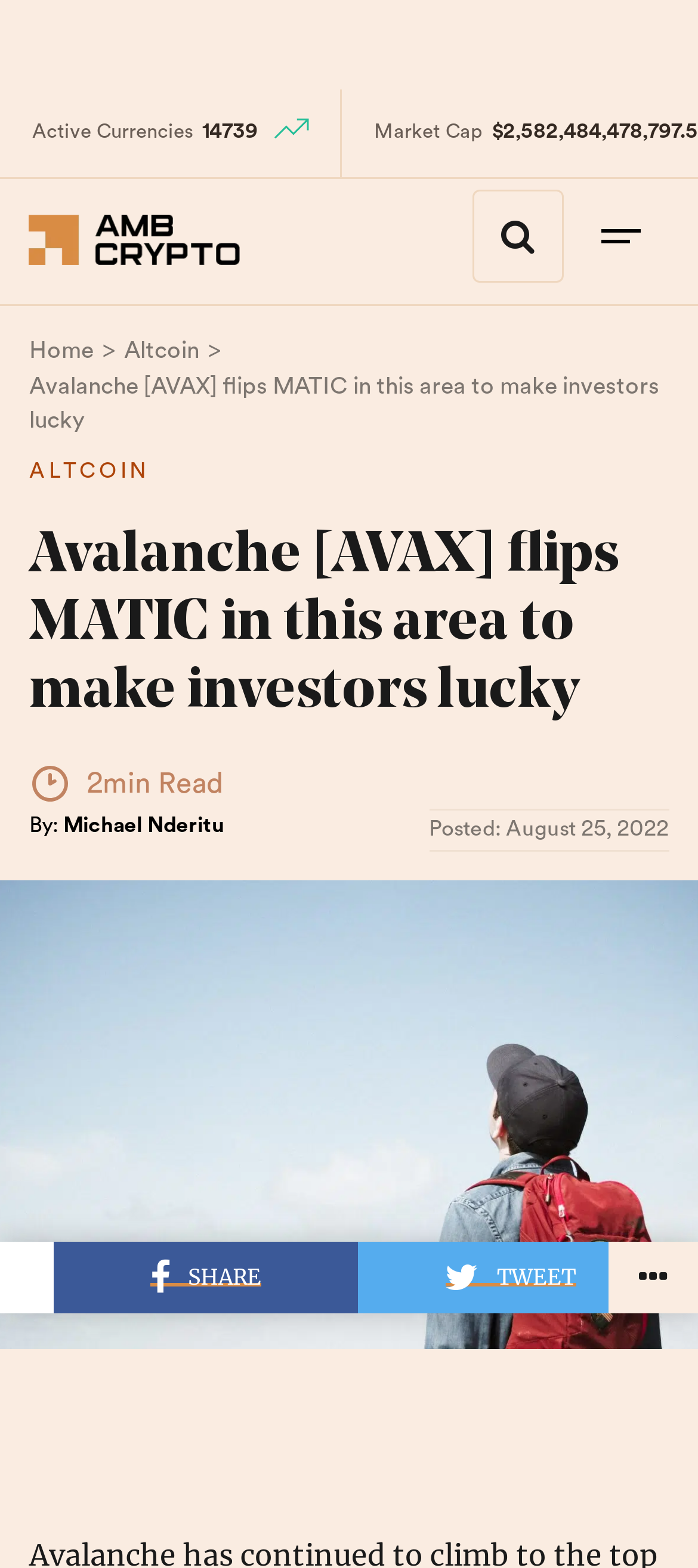Using the provided element description: "Michael Nderitu", identify the bounding box coordinates. The coordinates should be four floats between 0 and 1 in the order [left, top, right, bottom].

[0.09, 0.52, 0.321, 0.534]